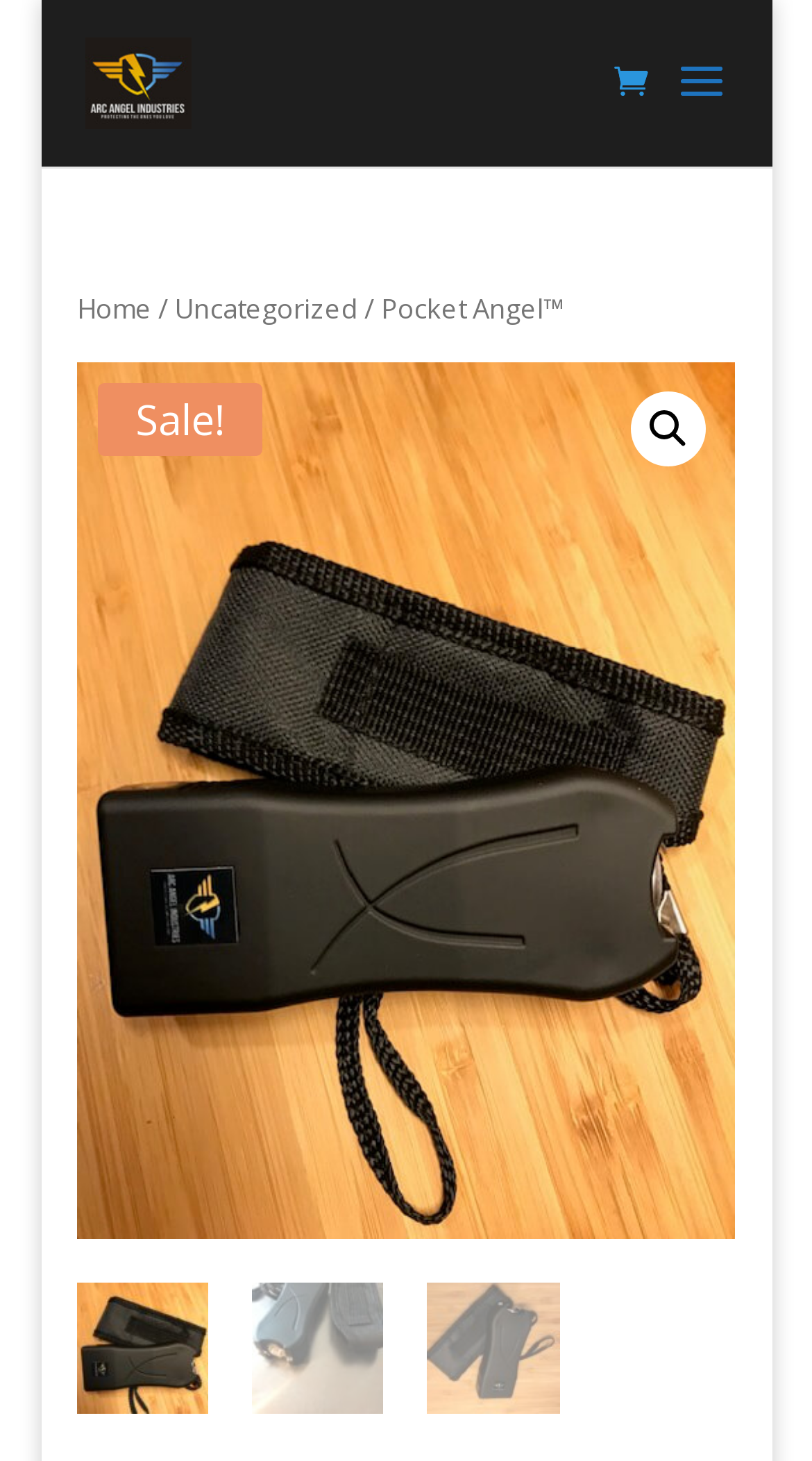Provide the bounding box coordinates of the HTML element this sentence describes: "437". The bounding box coordinates consist of four float numbers between 0 and 1, i.e., [left, top, right, bottom].

None